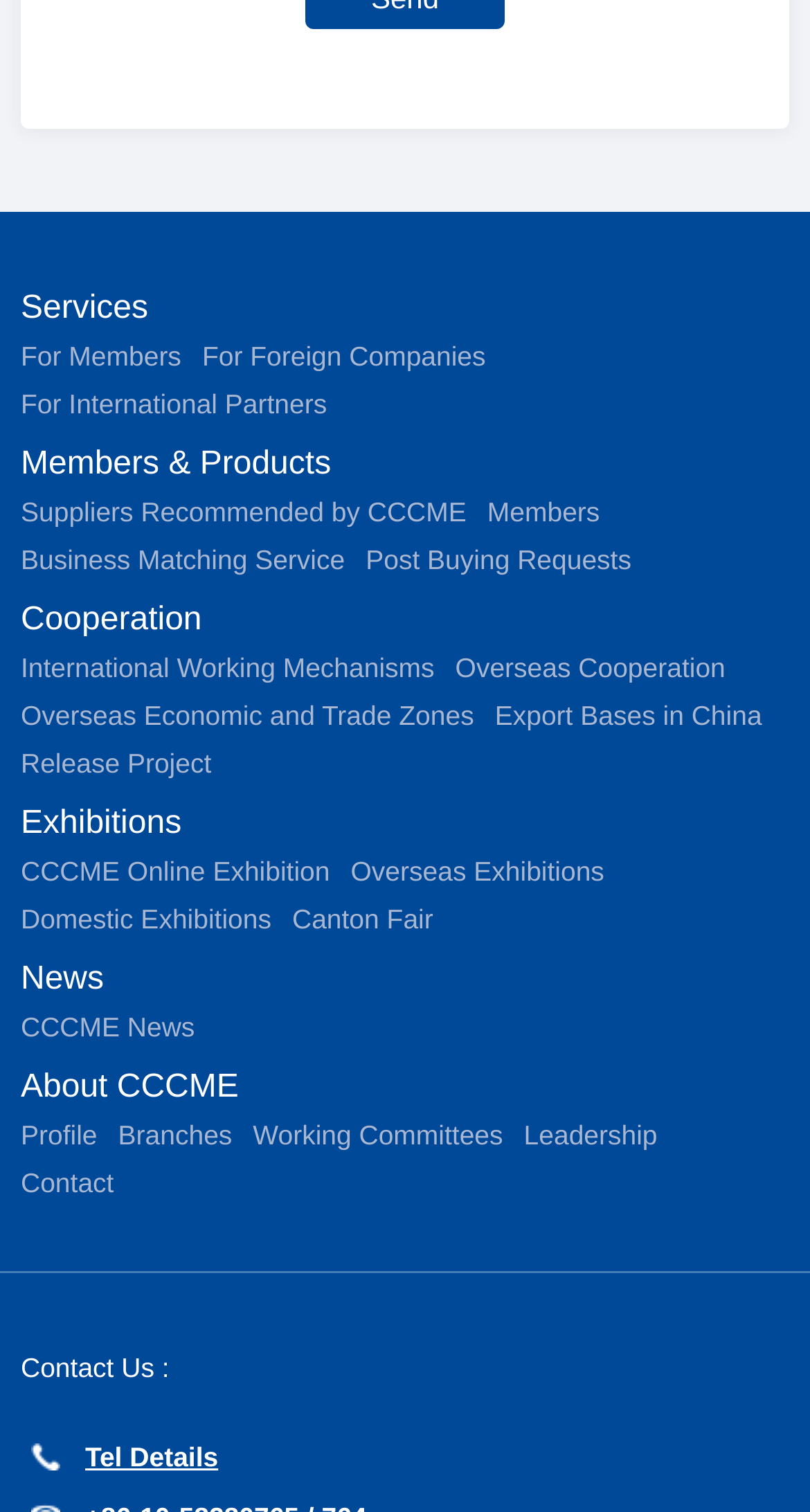Please identify the bounding box coordinates of the element I should click to complete this instruction: 'Get Tel Details'. The coordinates should be given as four float numbers between 0 and 1, like this: [left, top, right, bottom].

[0.038, 0.95, 0.987, 0.977]